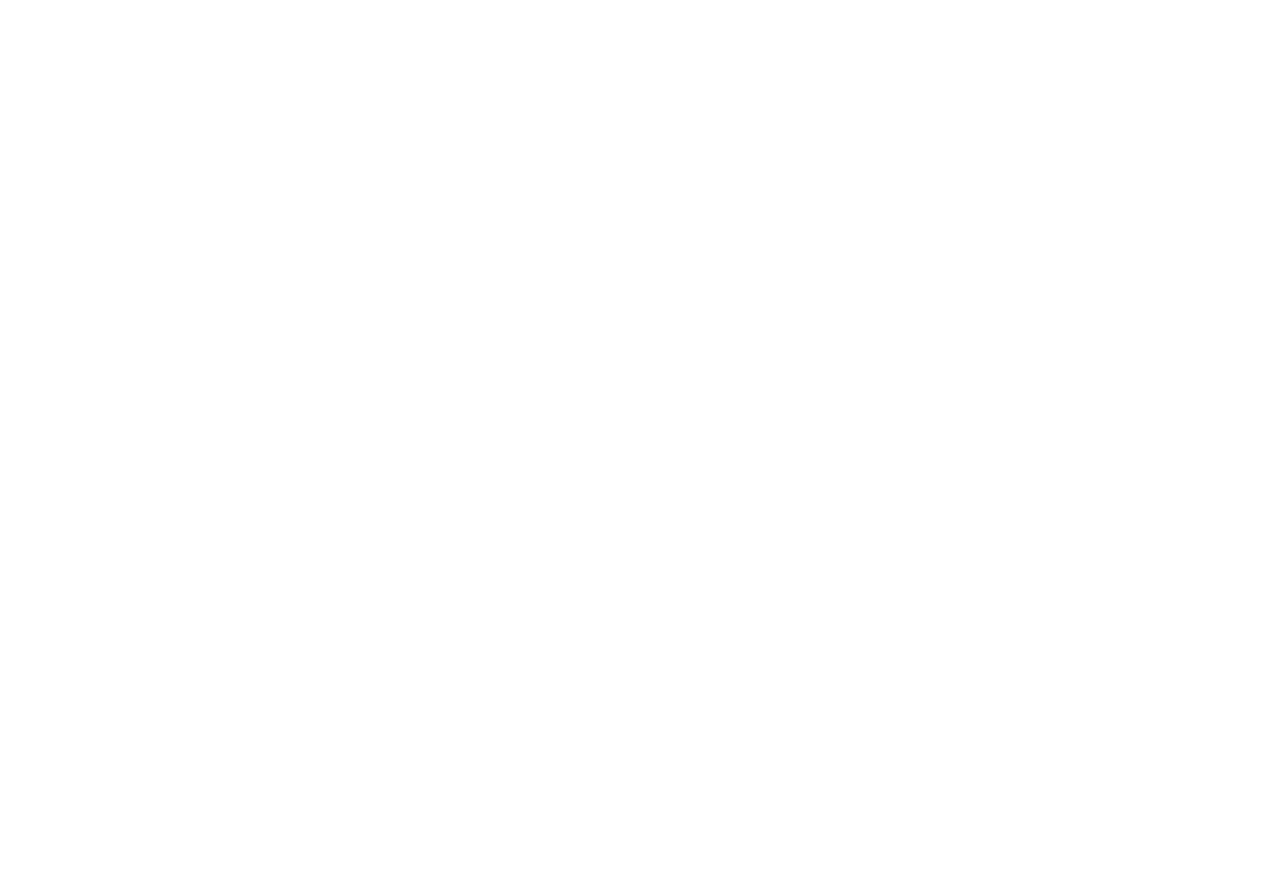What is the date of the first article?
Please provide a single word or phrase based on the screenshot.

NOVEMBER 22, 2023